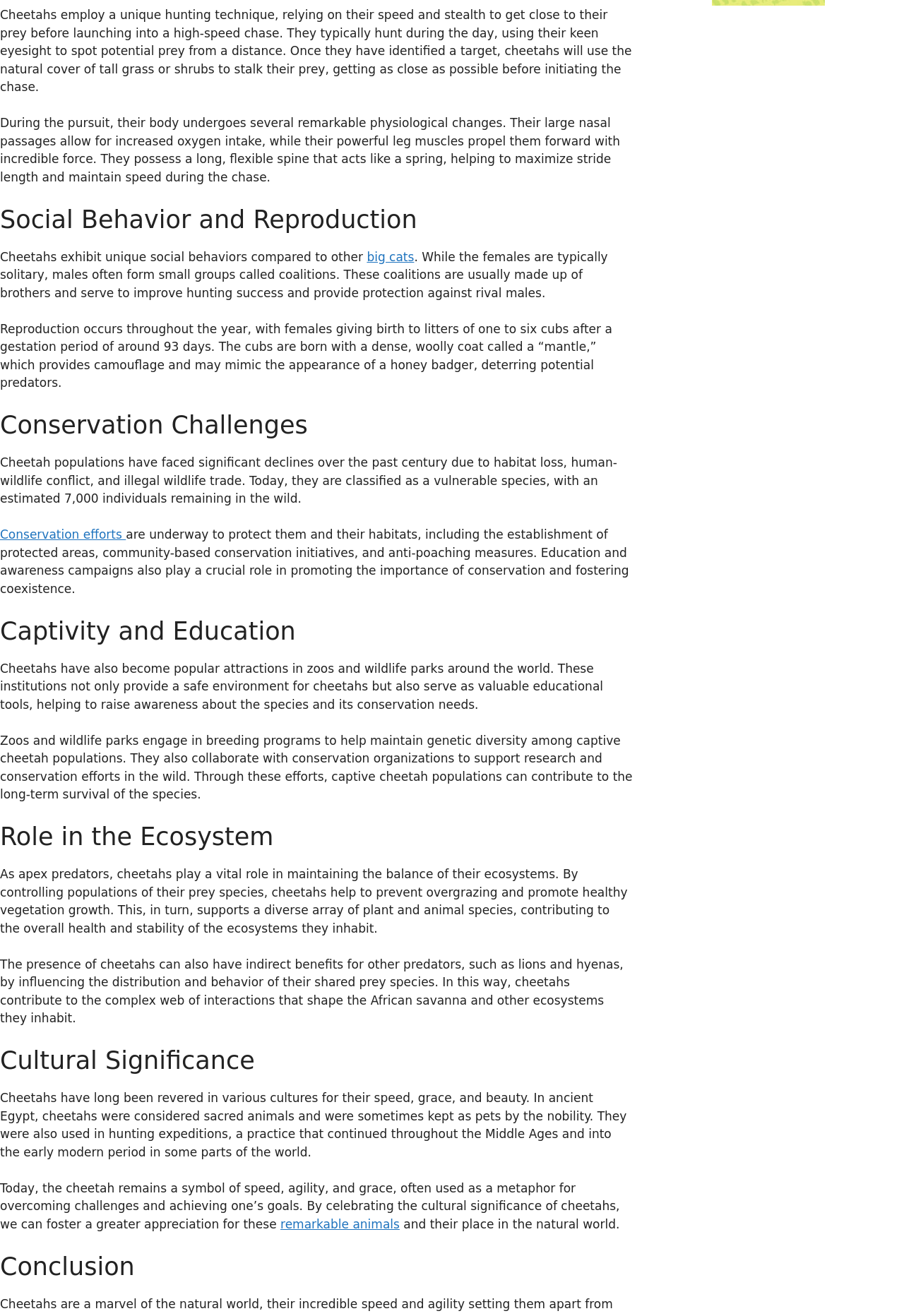Utilize the details in the image to thoroughly answer the following question: What role do cheetahs play in their ecosystems?

According to the webpage, cheetahs play a vital role in maintaining the balance of their ecosystems as apex predators, controlling populations of their prey species and promoting healthy vegetation growth. This information is found in the section about the role of cheetahs in the ecosystem.